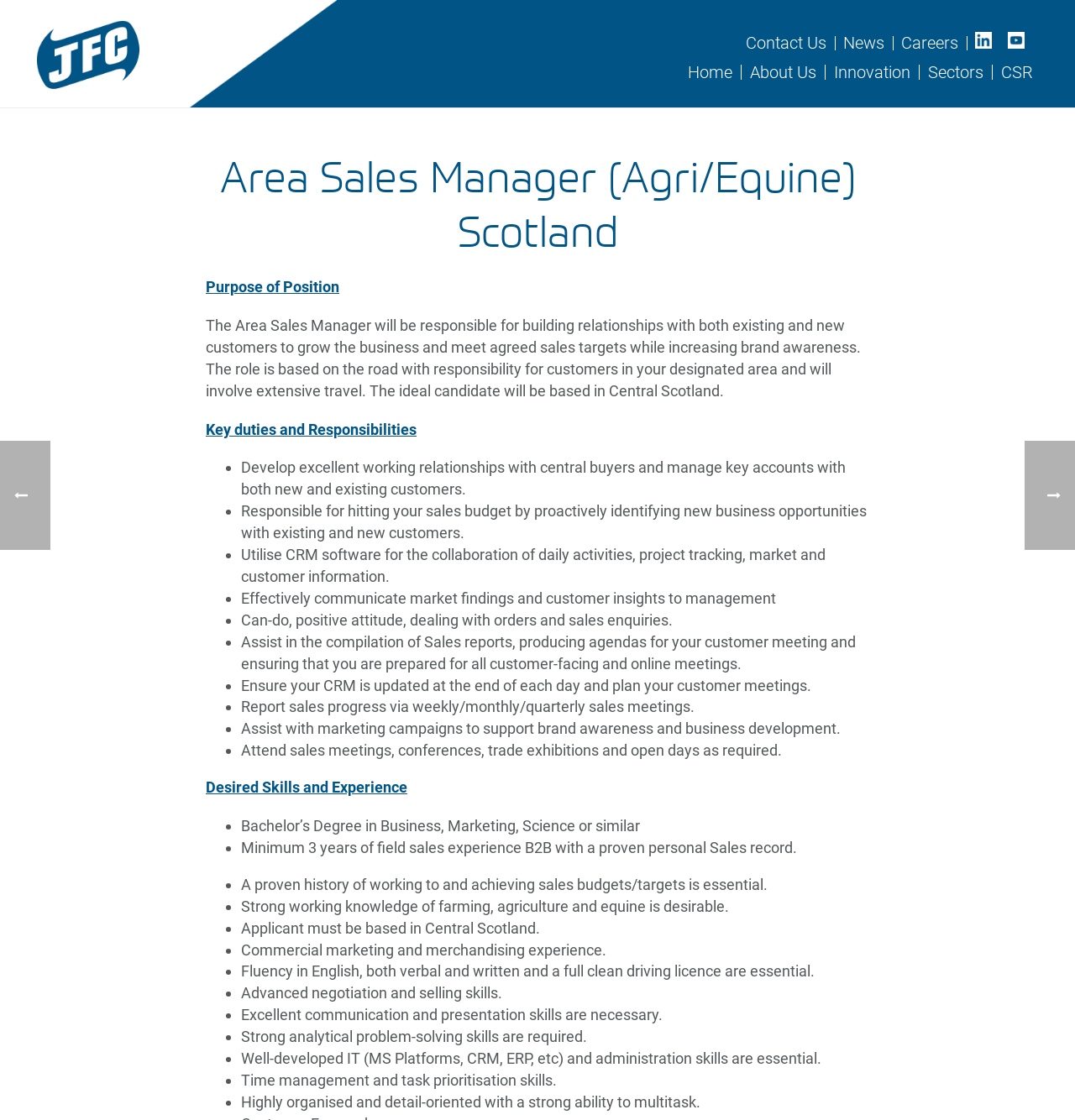Show me the bounding box coordinates of the clickable region to achieve the task as per the instruction: "Click on JFC Group".

[0.031, 0.001, 0.047, 0.096]